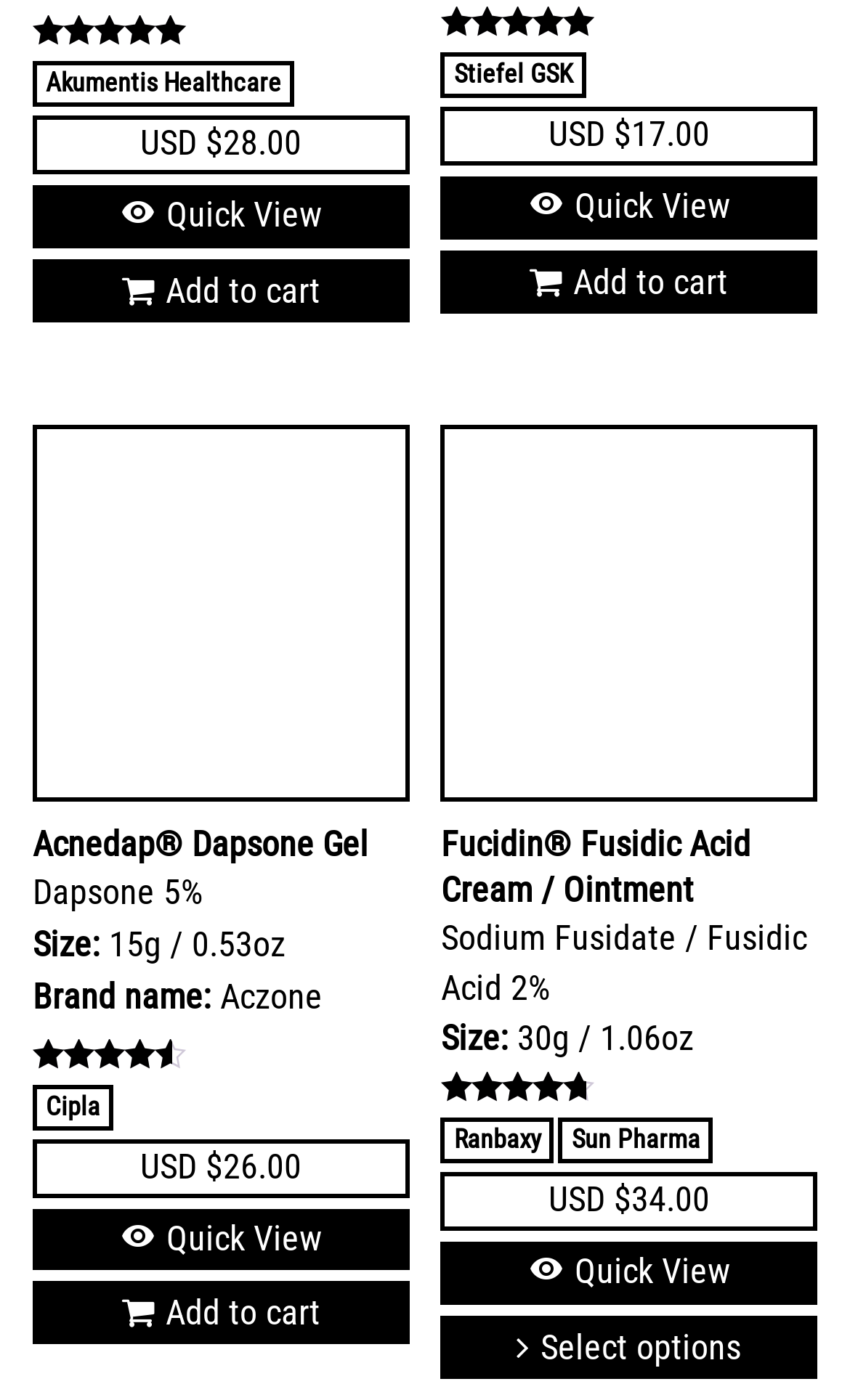What is the price of Brevoxyl Benzoyl Peroxide Cream?
Carefully examine the image and provide a detailed answer to the question.

The price of Brevoxyl Benzoyl Peroxide Cream can be found in the StaticText elements 'USD $' and '17.00' which are located below the product name and above the 'Add to cart' button.